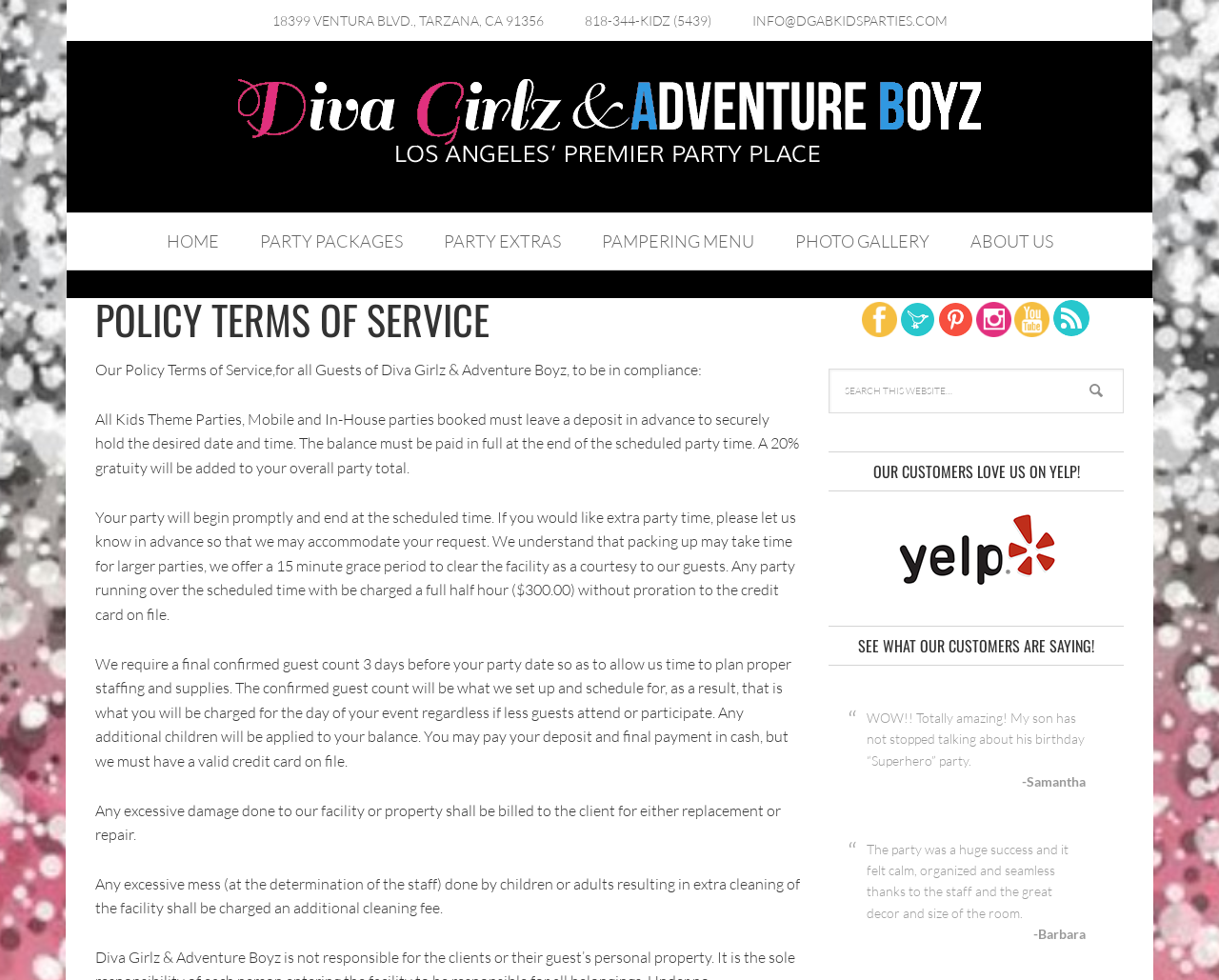Please determine the bounding box coordinates of the element to click on in order to accomplish the following task: "Read 'POLICY TERMS OF SERVICE'". Ensure the coordinates are four float numbers ranging from 0 to 1, i.e., [left, top, right, bottom].

[0.078, 0.305, 0.656, 0.346]